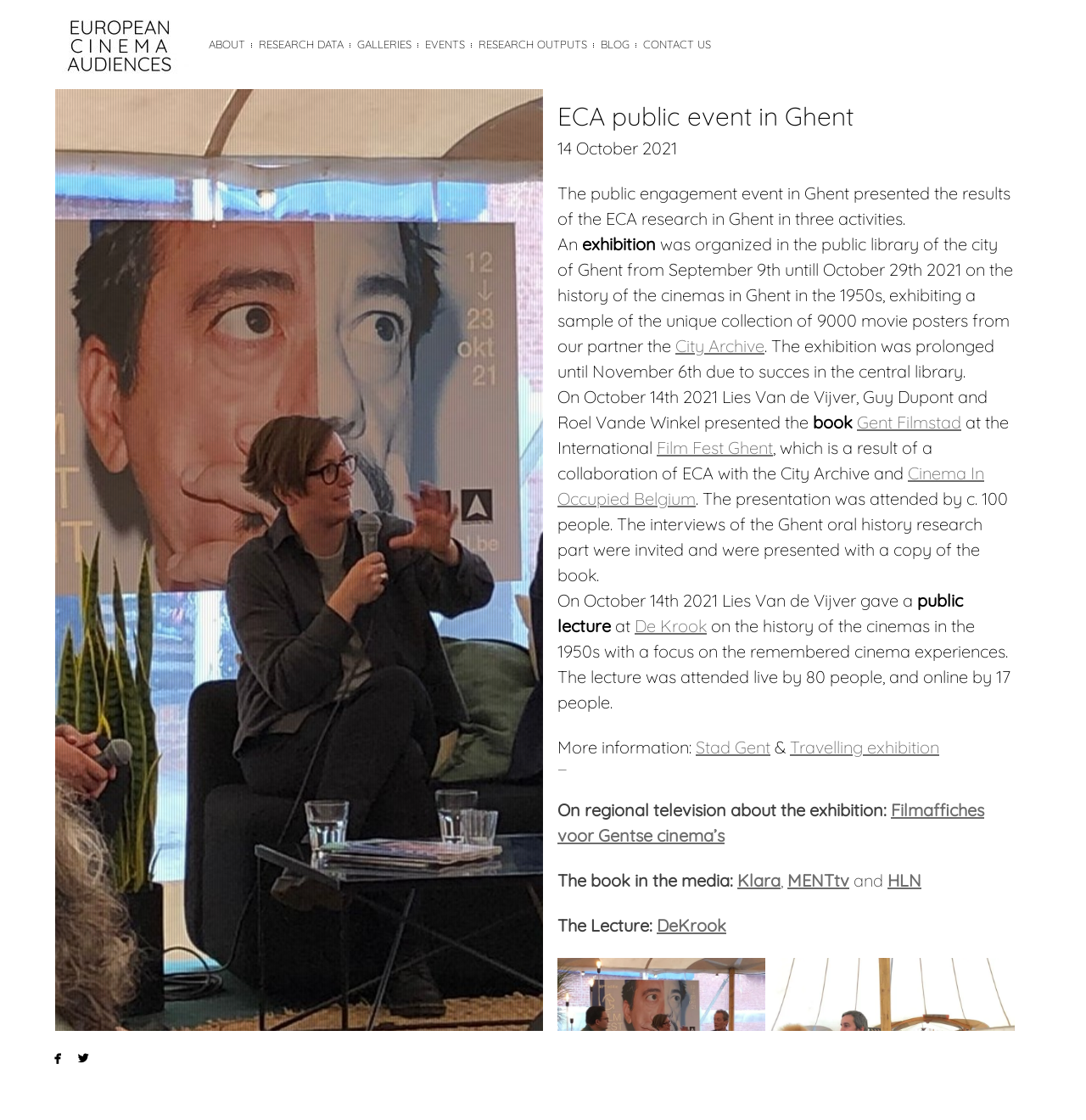Show me the bounding box coordinates of the clickable region to achieve the task as per the instruction: "Check the book Gent Filmstad".

[0.789, 0.367, 0.885, 0.386]